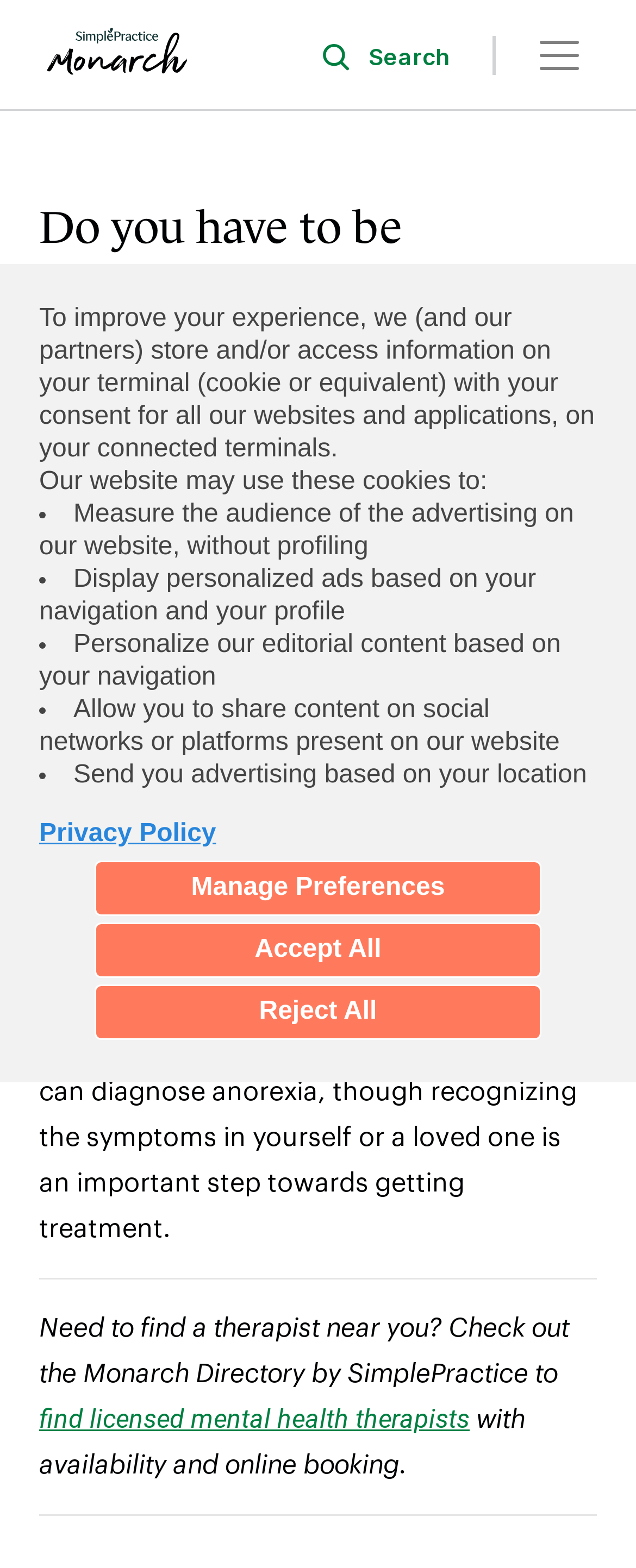Who can diagnose anorexia?
Using the image, give a concise answer in the form of a single word or short phrase.

Doctor or mental health professional